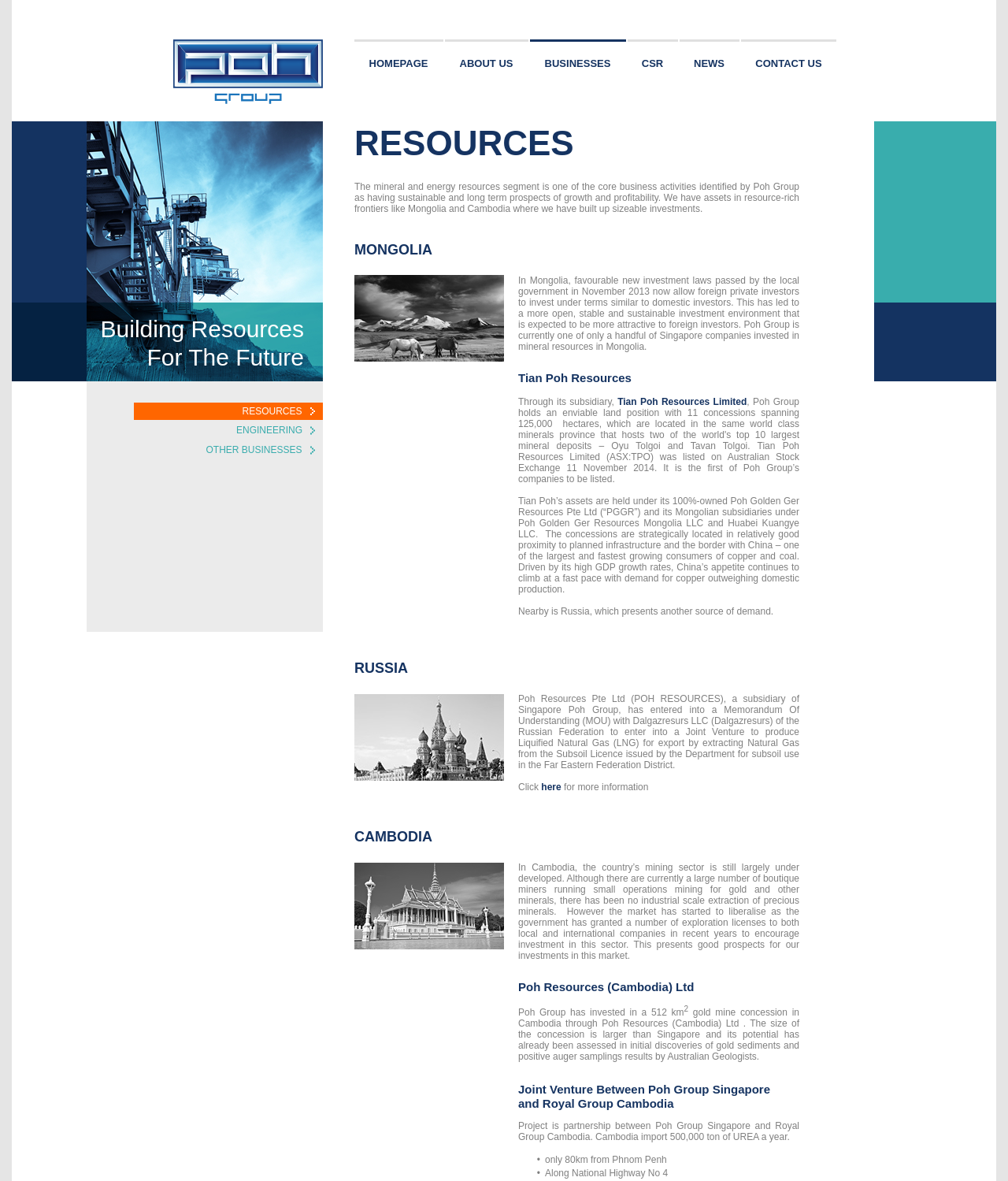Determine the bounding box coordinates of the UI element that matches the following description: "zenobi48k.zip". The coordinates should be four float numbers between 0 and 1 in the format [left, top, right, bottom].

None